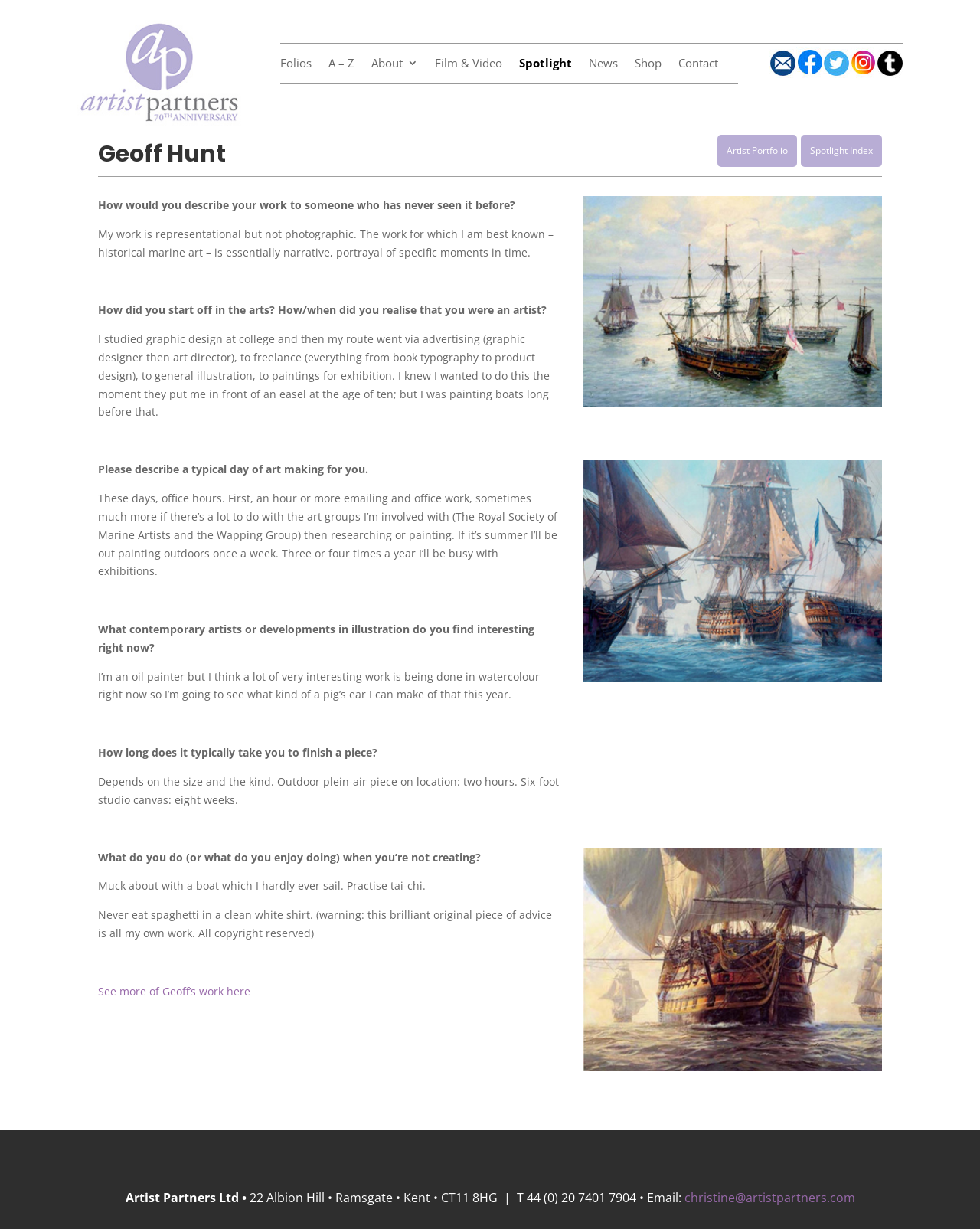How many links are there in the navigation menu?
Utilize the image to construct a detailed and well-explained answer.

The navigation menu is located at the top of the webpage and contains links to 'Folios', 'A – Z', 'About 3', 'Film & Video', 'Spotlight', 'News', 'Shop', and 'Contact'. There are 8 links in total.